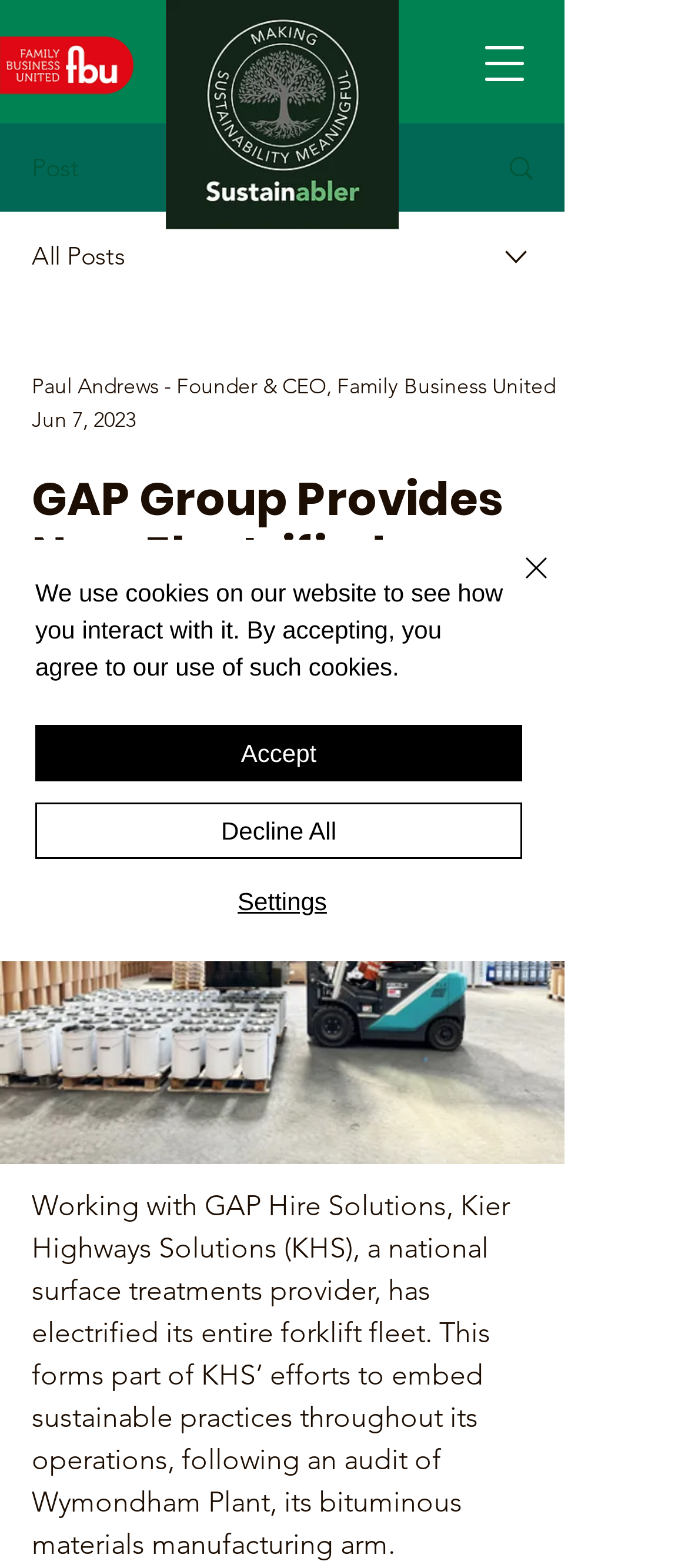Give a complete and precise description of the webpage's appearance.

The webpage is about GAP Group providing new electrified forklift fleets, with a focus on sustainability. At the top left, there is a navigation menu button. Below it, there are two static text elements, "Post" and "All Posts", with an image and a link on the right side. 

A combobox is located at the top center, with a dropdown menu that contains a link to an article about Paul Andrews, the Founder and CEO of Family Business United, along with the date "Jun 7, 2023". 

On the right side of the combobox, there is a "More actions" button with an image. Below the combobox, there is a heading that reads "GAP Group Provides New Electrified Forklift Fleet". 

The main content of the webpage is a paragraph of text that describes how Kier Highways Solutions has electrified its entire forklift fleet as part of its efforts to embed sustainable practices throughout its operations. 

At the bottom of the page, there is a cookie alert that informs users about the website's use of cookies. The alert contains three buttons: "Accept", "Decline All", and "Settings". There is also a "Close" button with a close icon on the right side of the alert.